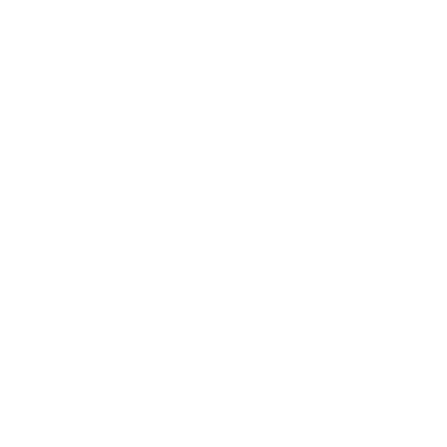Analyze the image and provide a detailed answer to the question: What type of applications is the motor designed for?

The caption highlights that the motor is designed for both wet and dry applications, showcasing the brand's commitment to quality and efficiency, which implies that the motor can be used in various environments and scenarios.